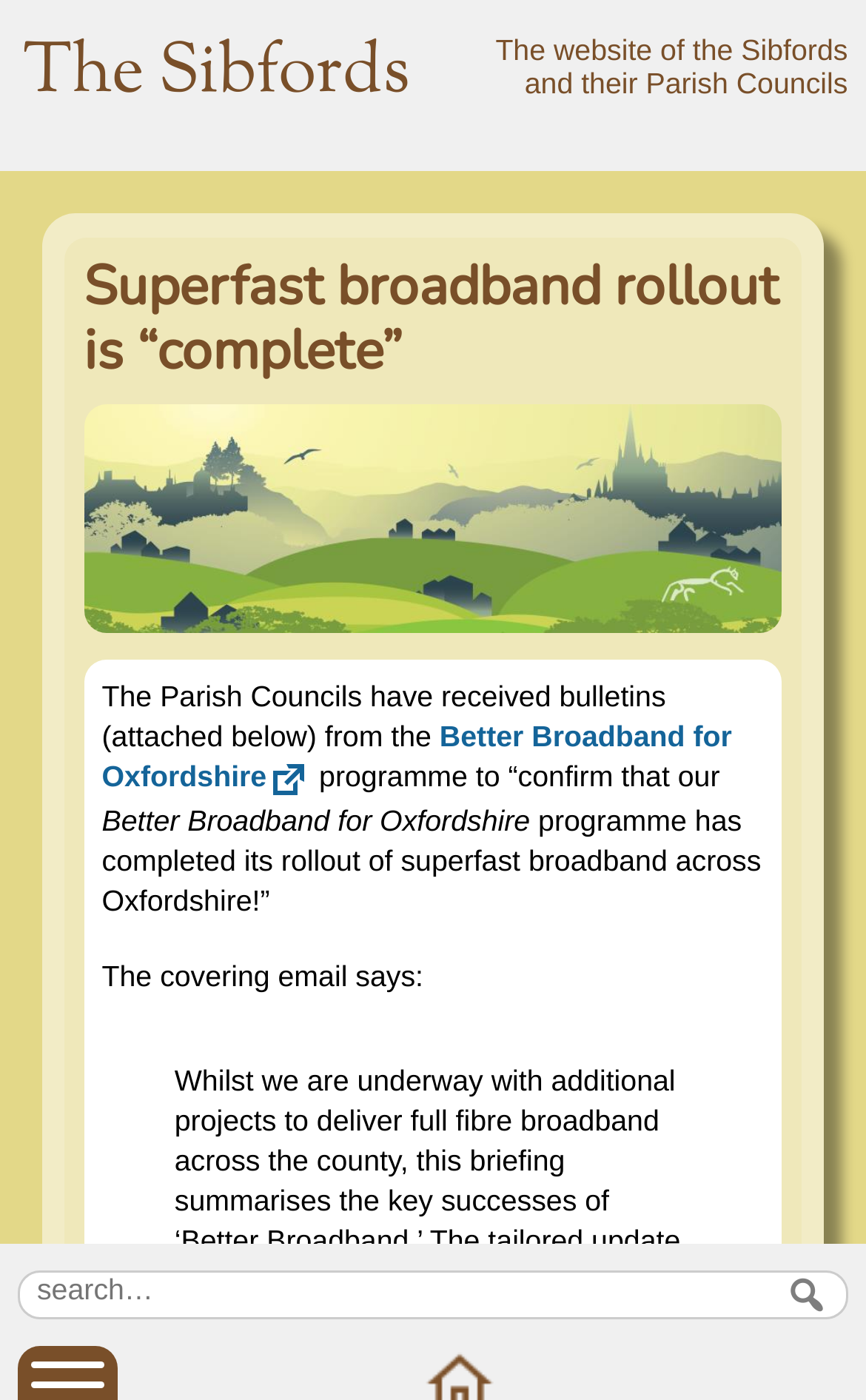Based on the visual content of the image, answer the question thoroughly: What is the name of the village?

I found the answer by looking at the link 'The Sibfords' at the top of the webpage, which suggests that it is the name of the village.